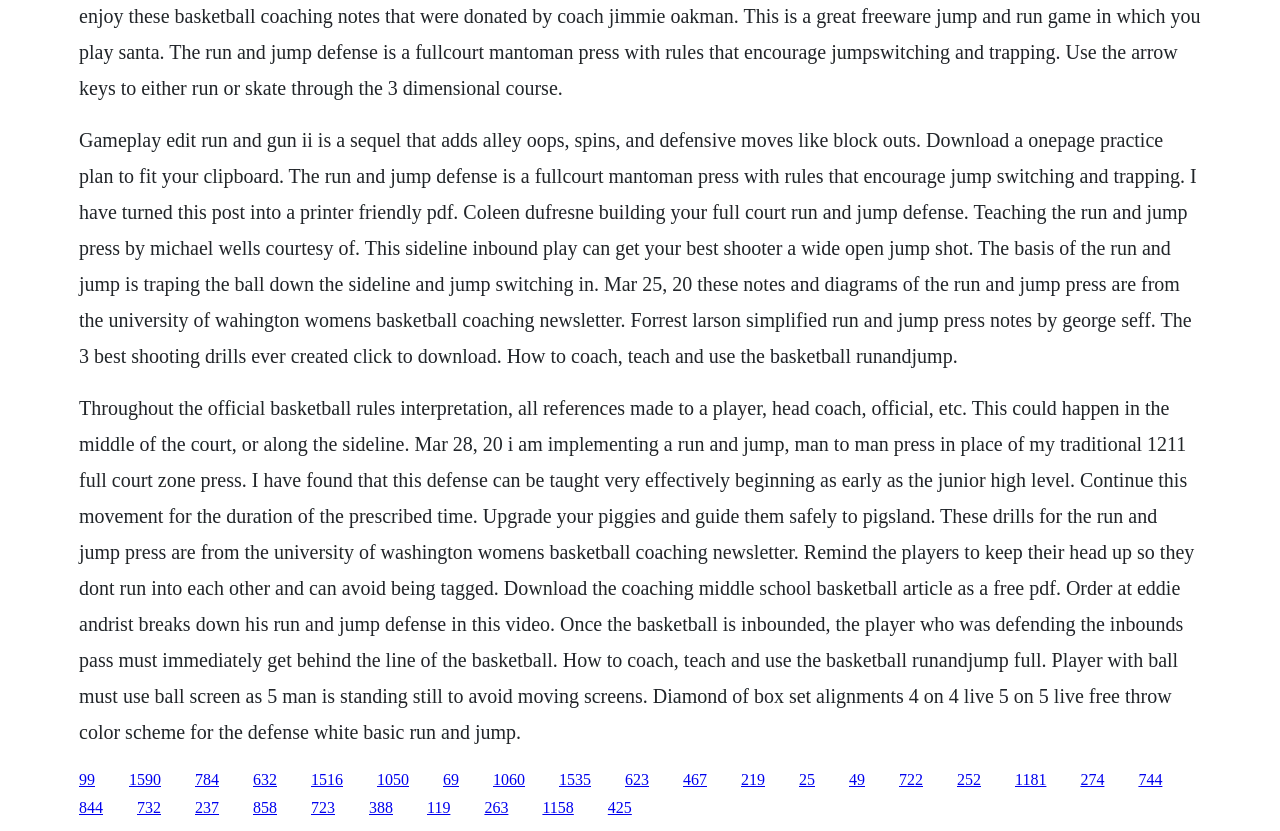What is the format of the downloadable resource on this webpage?
Answer with a single word or phrase, using the screenshot for reference.

PDF